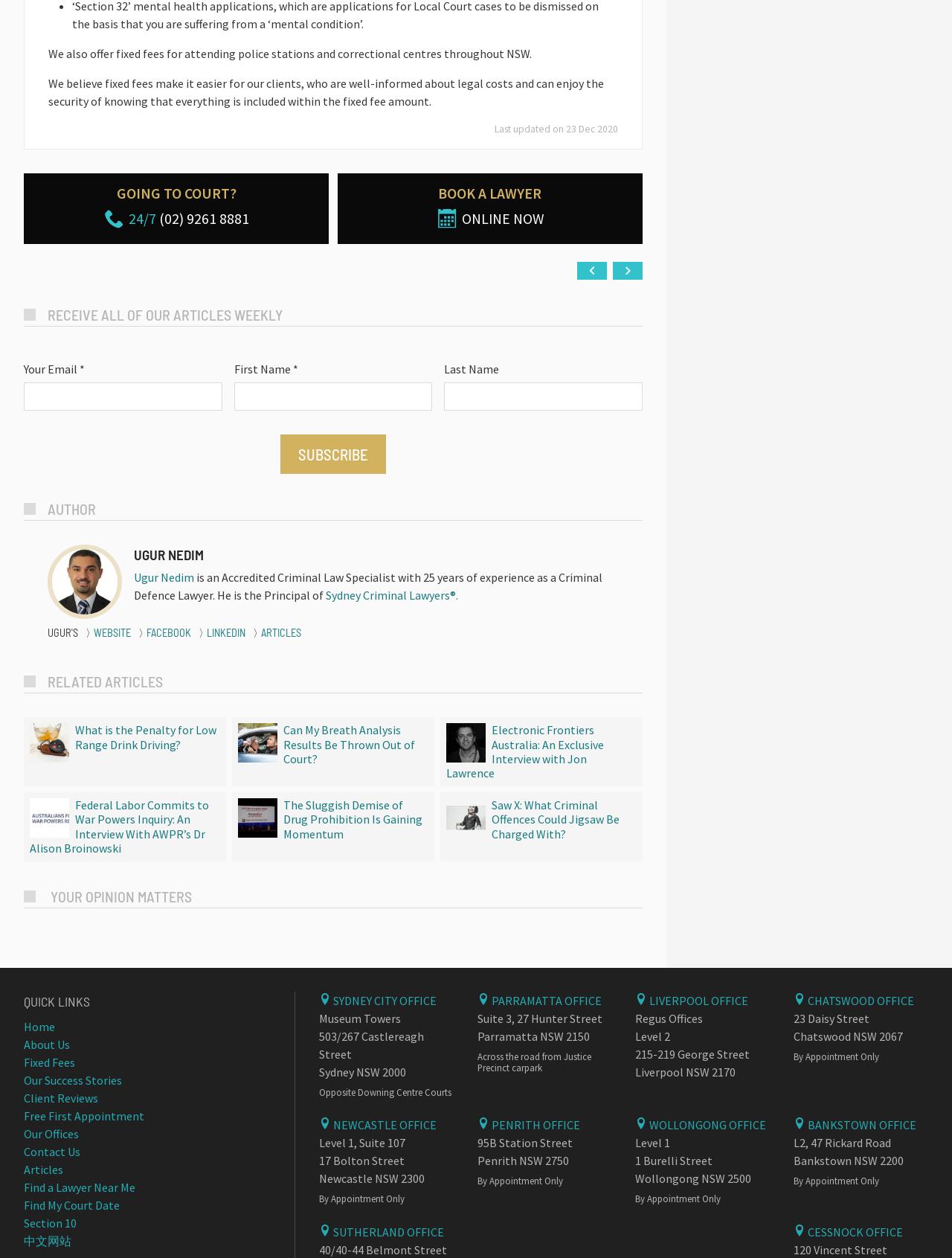Please specify the bounding box coordinates of the clickable section necessary to execute the following command: "Contact the author Ugur Nedim".

[0.141, 0.453, 0.204, 0.465]